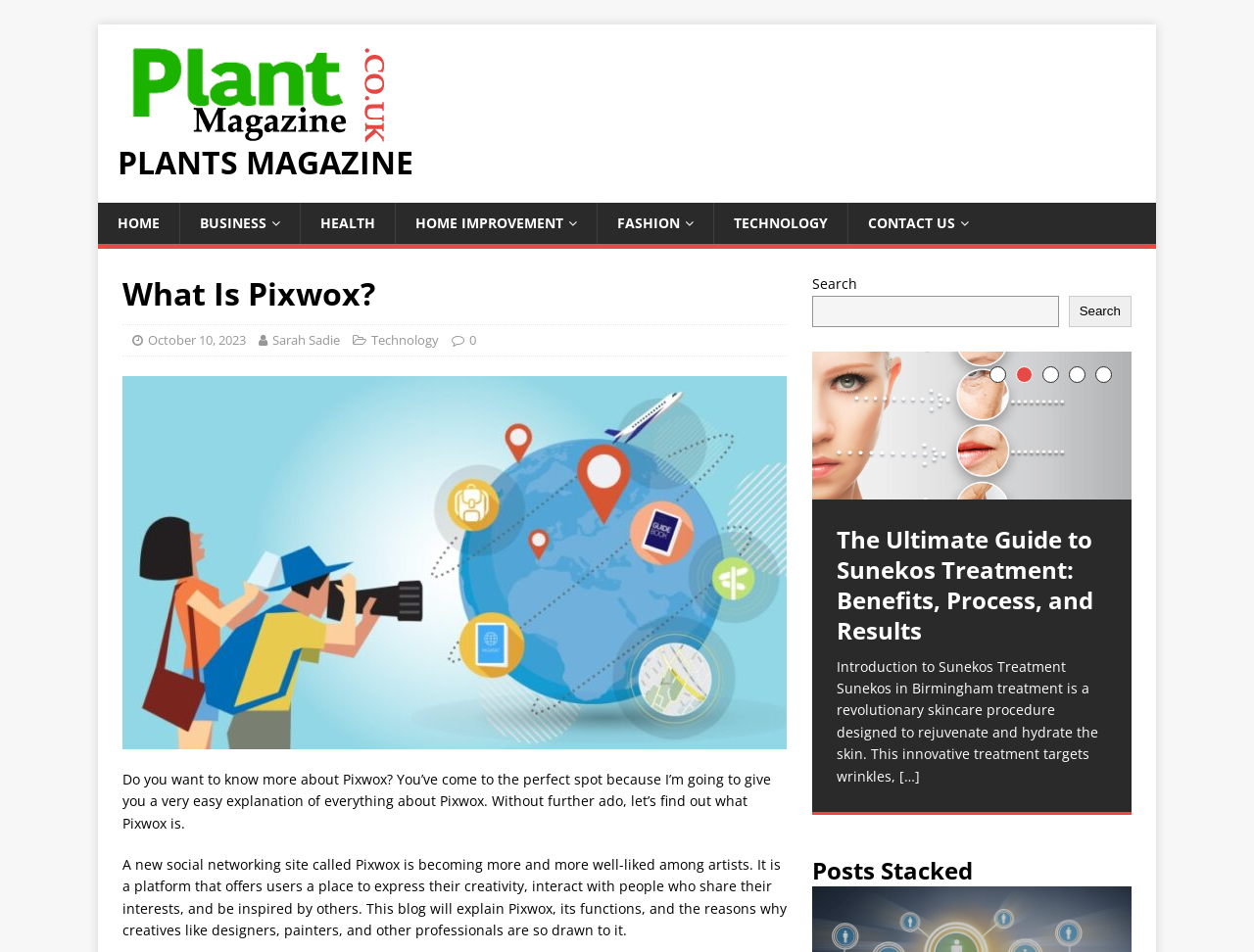Please identify the bounding box coordinates of the region to click in order to complete the given instruction: "Read the article 'The Ultimate Guide on How to Choose the Right Grass Seed for Your Lawn'". The coordinates should be four float numbers between 0 and 1, i.e., [left, top, right, bottom].

[0.647, 0.369, 0.902, 0.512]